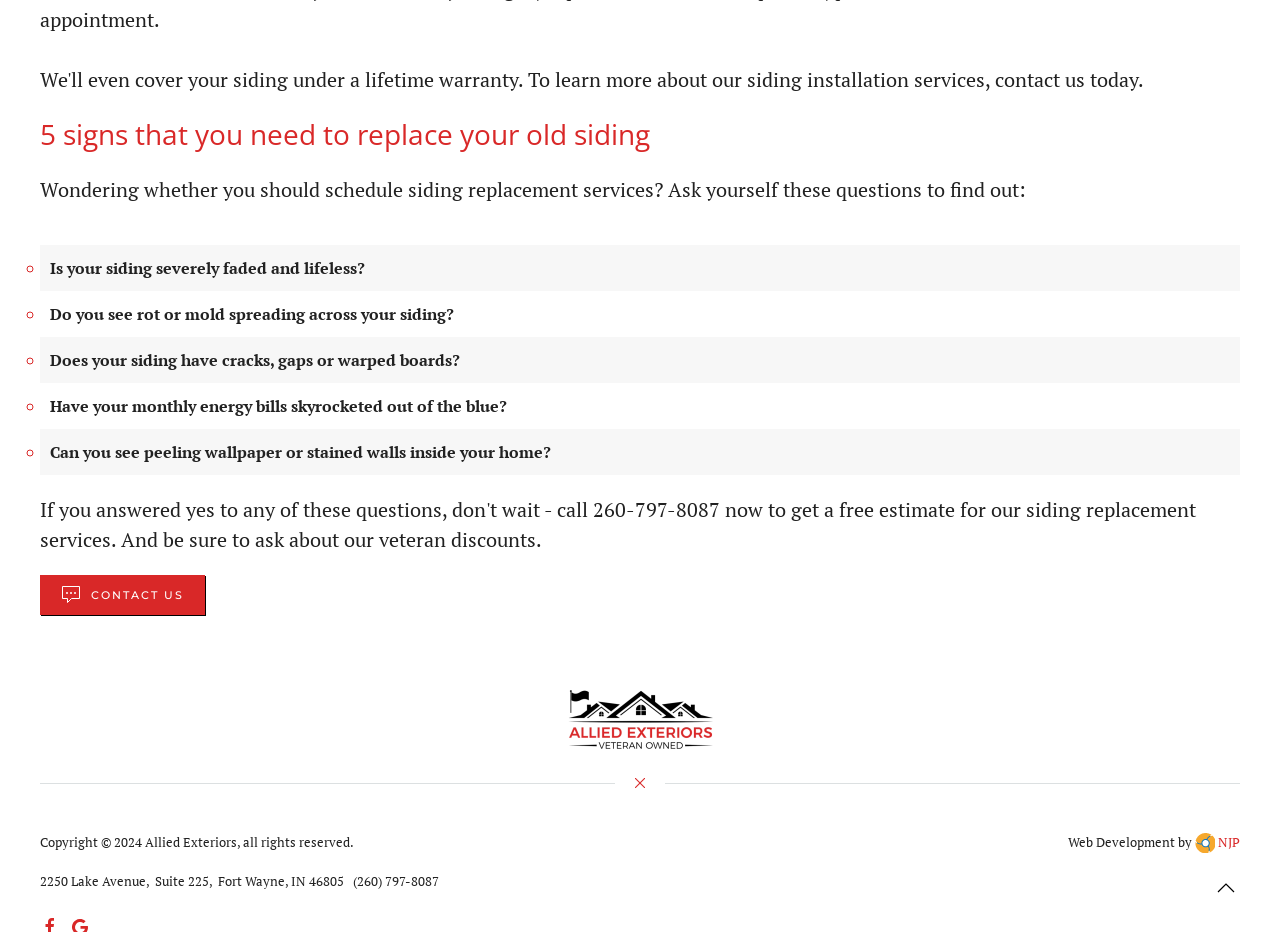Please find the bounding box for the following UI element description. Provide the coordinates in (top-left x, top-left y, bottom-right x, bottom-right y) format, with values between 0 and 1: aria-label="Facebook"

None